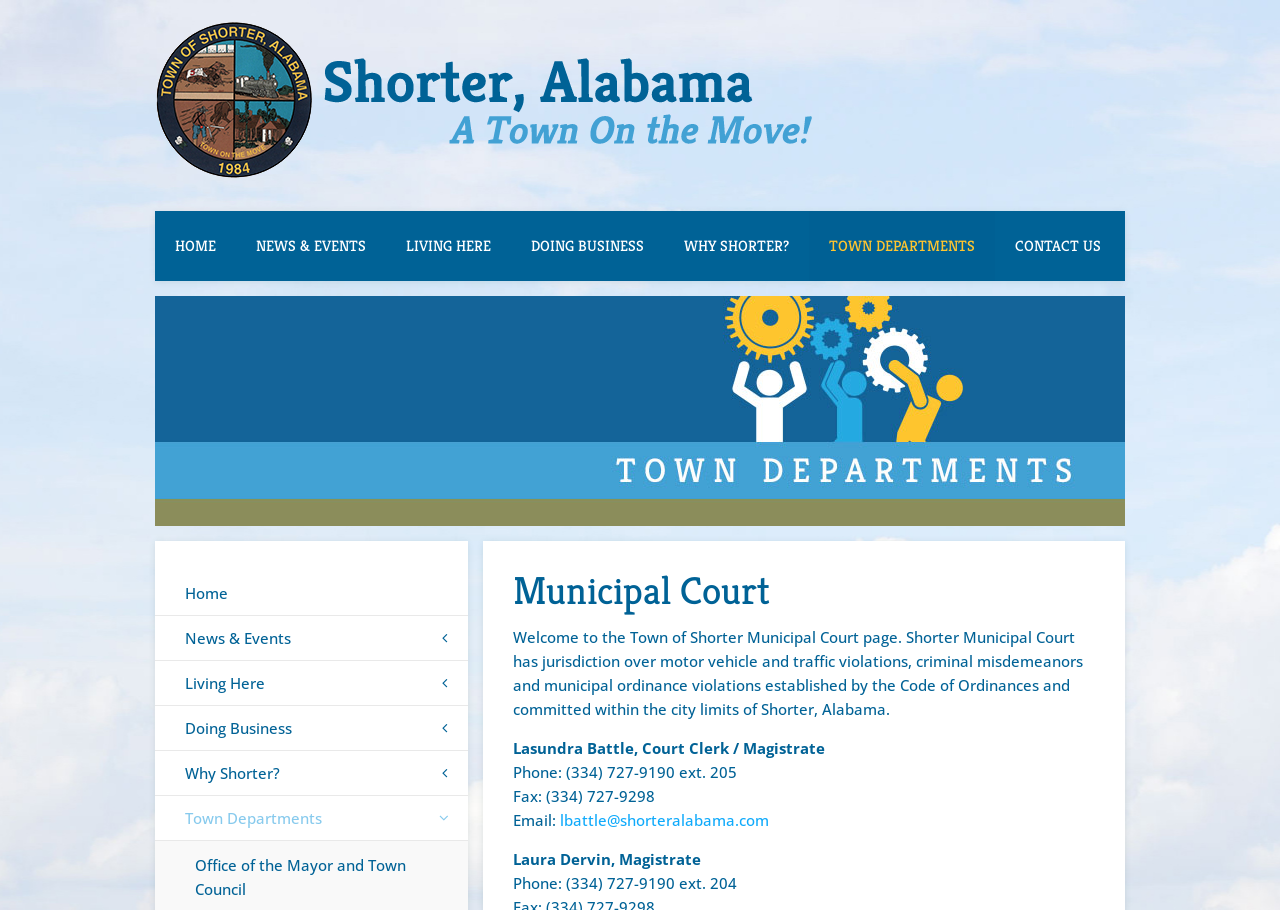Highlight the bounding box coordinates of the element you need to click to perform the following instruction: "Contact the Court Clerk via email."

[0.438, 0.89, 0.601, 0.912]